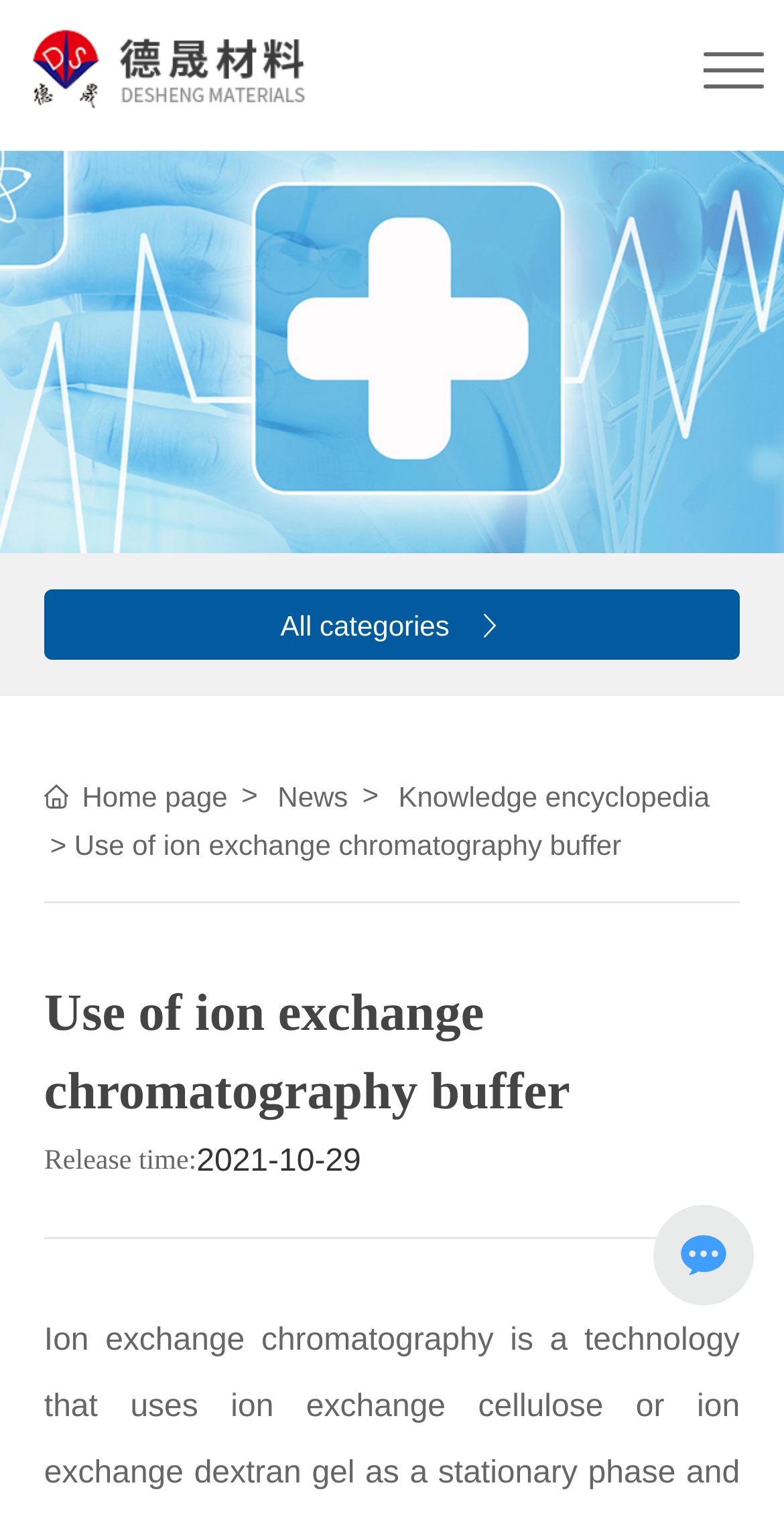What is the release time of the article?
Answer the question with a detailed explanation, including all necessary information.

The release time of the article can be found by looking at the static text 'Release time:' and the corresponding date '2021-10-29' next to it.